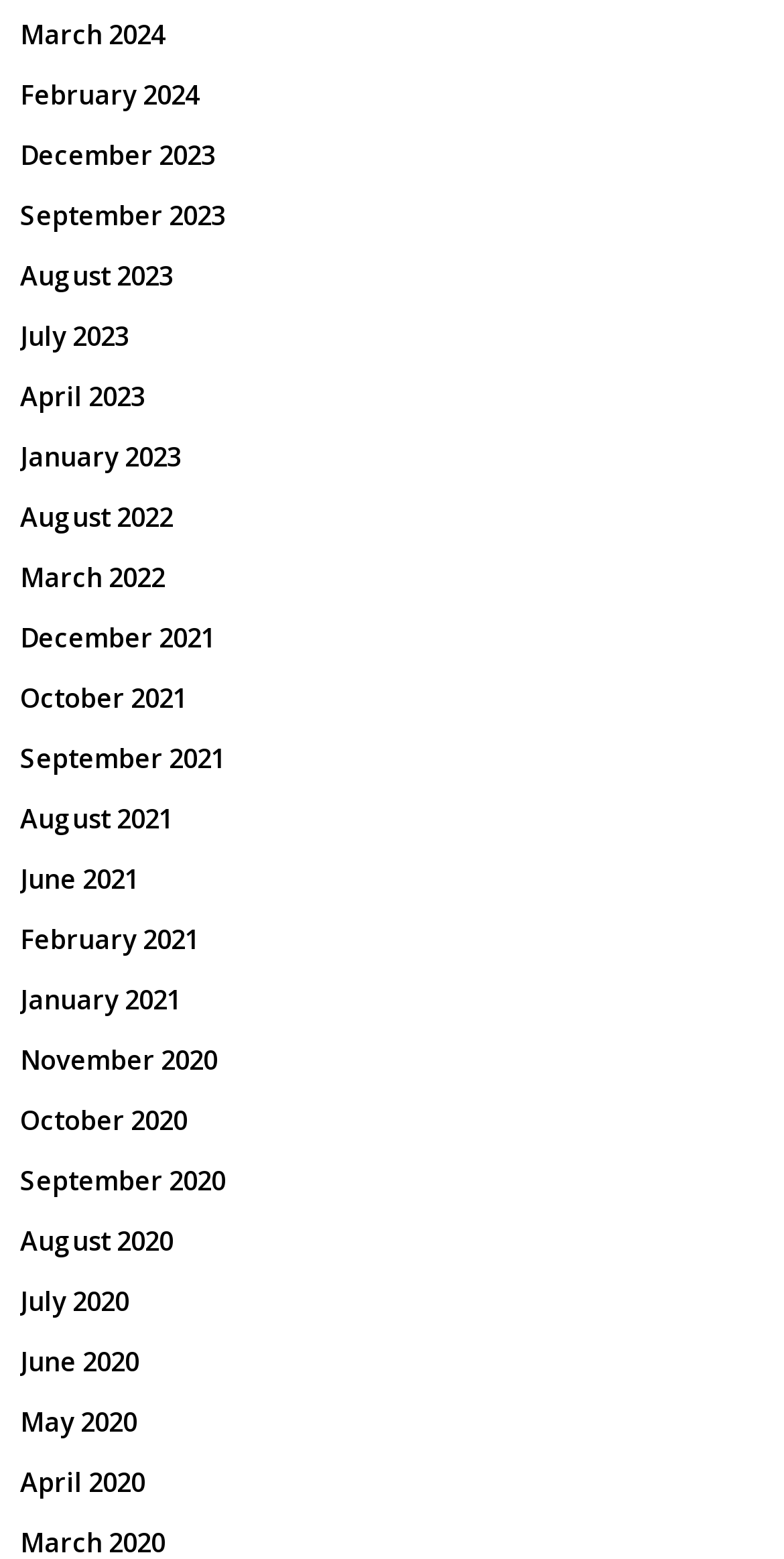Are there any months listed from 2022?
Observe the image and answer the question with a one-word or short phrase response.

Yes